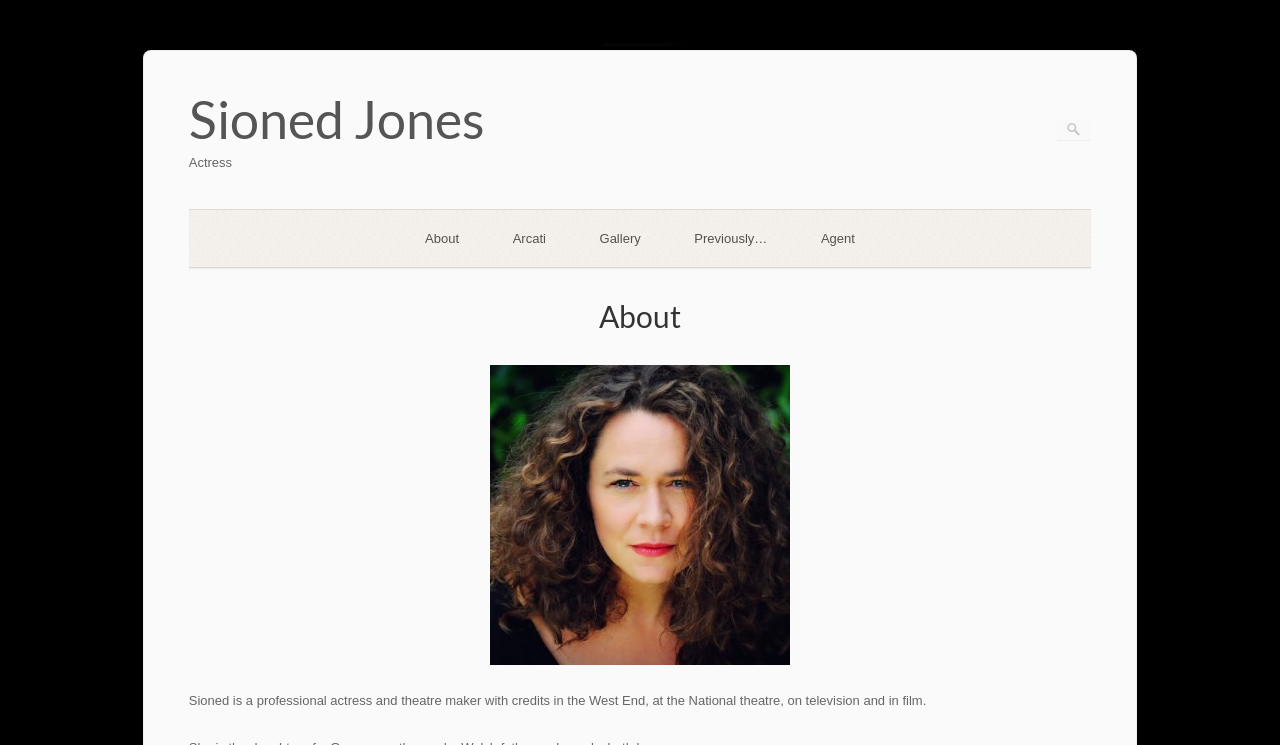Using the provided element description: "Agent", determine the bounding box coordinates of the corresponding UI element in the screenshot.

[0.641, 0.31, 0.668, 0.33]